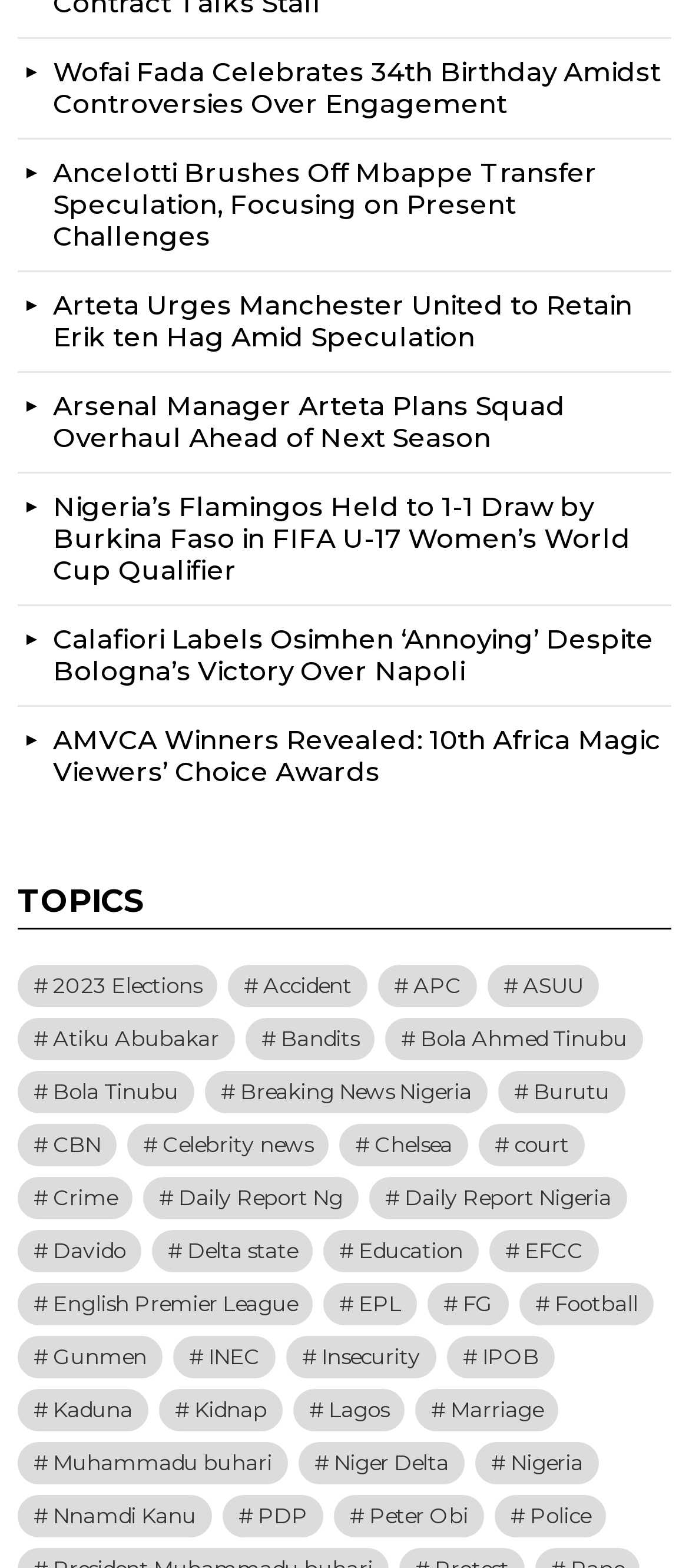Indicate the bounding box coordinates of the element that needs to be clicked to satisfy the following instruction: "Click on the 'TOPICS' header". The coordinates should be four float numbers between 0 and 1, i.e., [left, top, right, bottom].

[0.026, 0.564, 0.974, 0.593]